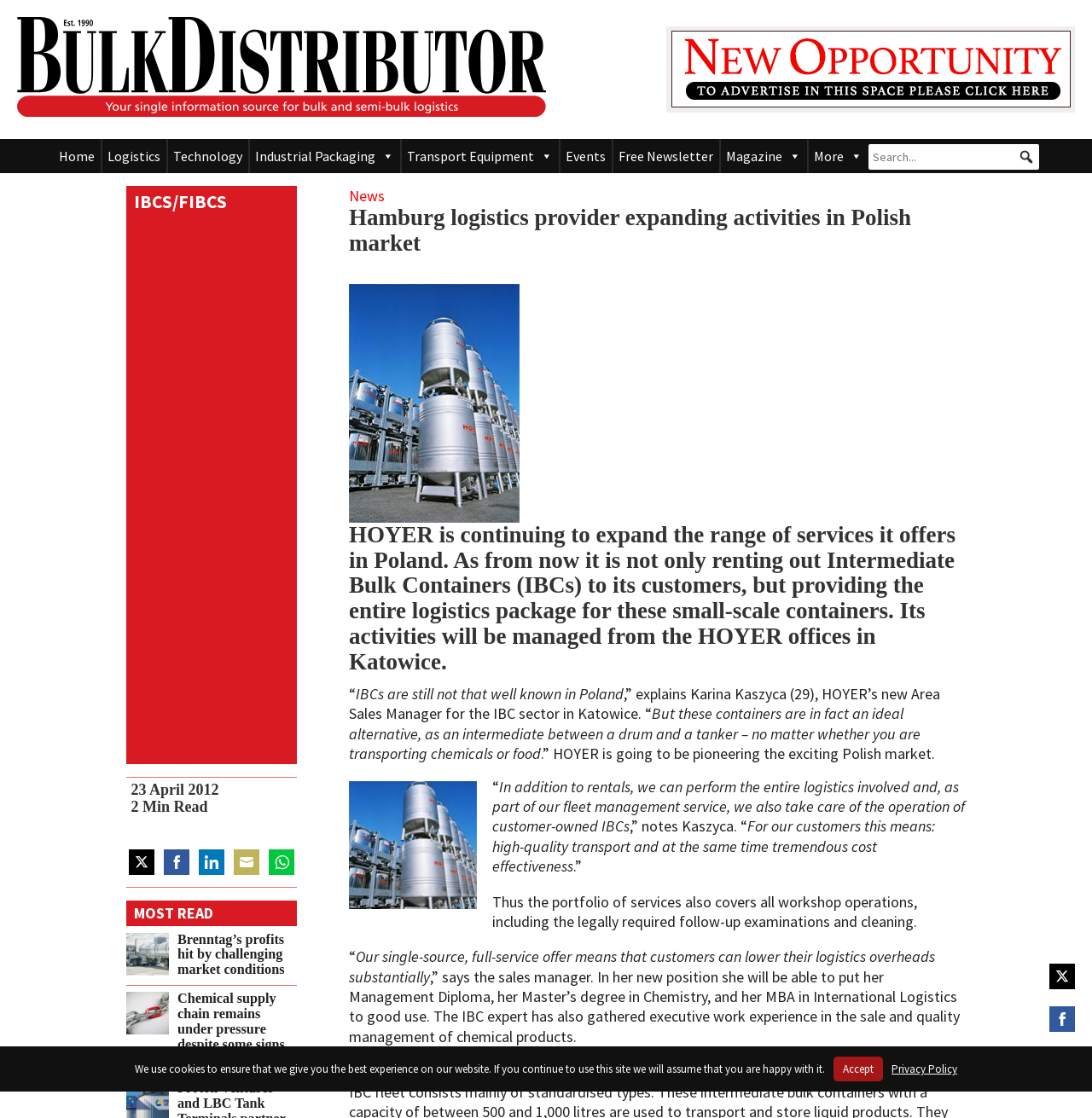What is the name of the company mentioned in the 'MOST READ' section?
Please give a detailed and elaborate answer to the question.

The answer can be found in the 'MOST READ' section, where an article titled 'Brenntag’s profits hit by challenging market conditions' is mentioned.